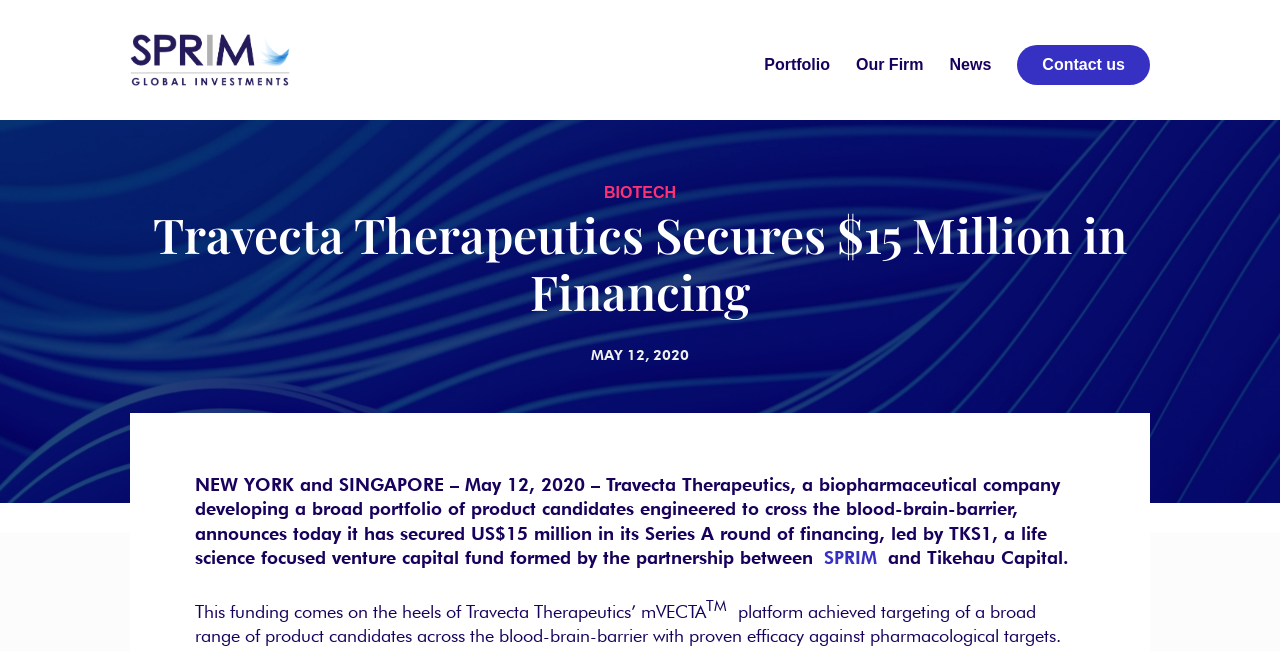For the element described, predict the bounding box coordinates as (top-left x, top-left y, bottom-right x, bottom-right y). All values should be between 0 and 1. Element description: Leaflet, © OpenStreetMap contributors

None